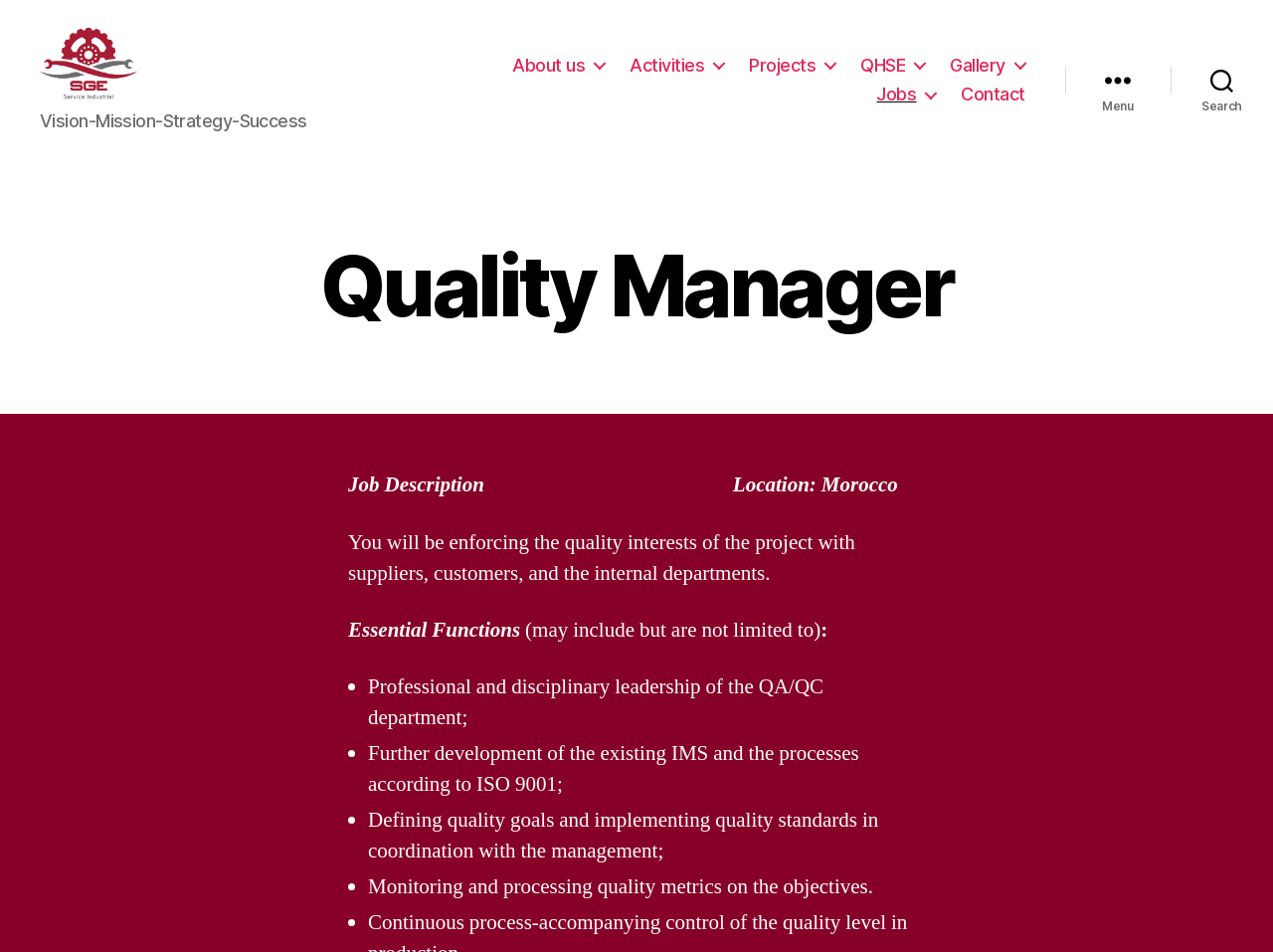Please respond to the question with a concise word or phrase:
What is the main responsibility of the Quality Manager?

Enforcing quality interests